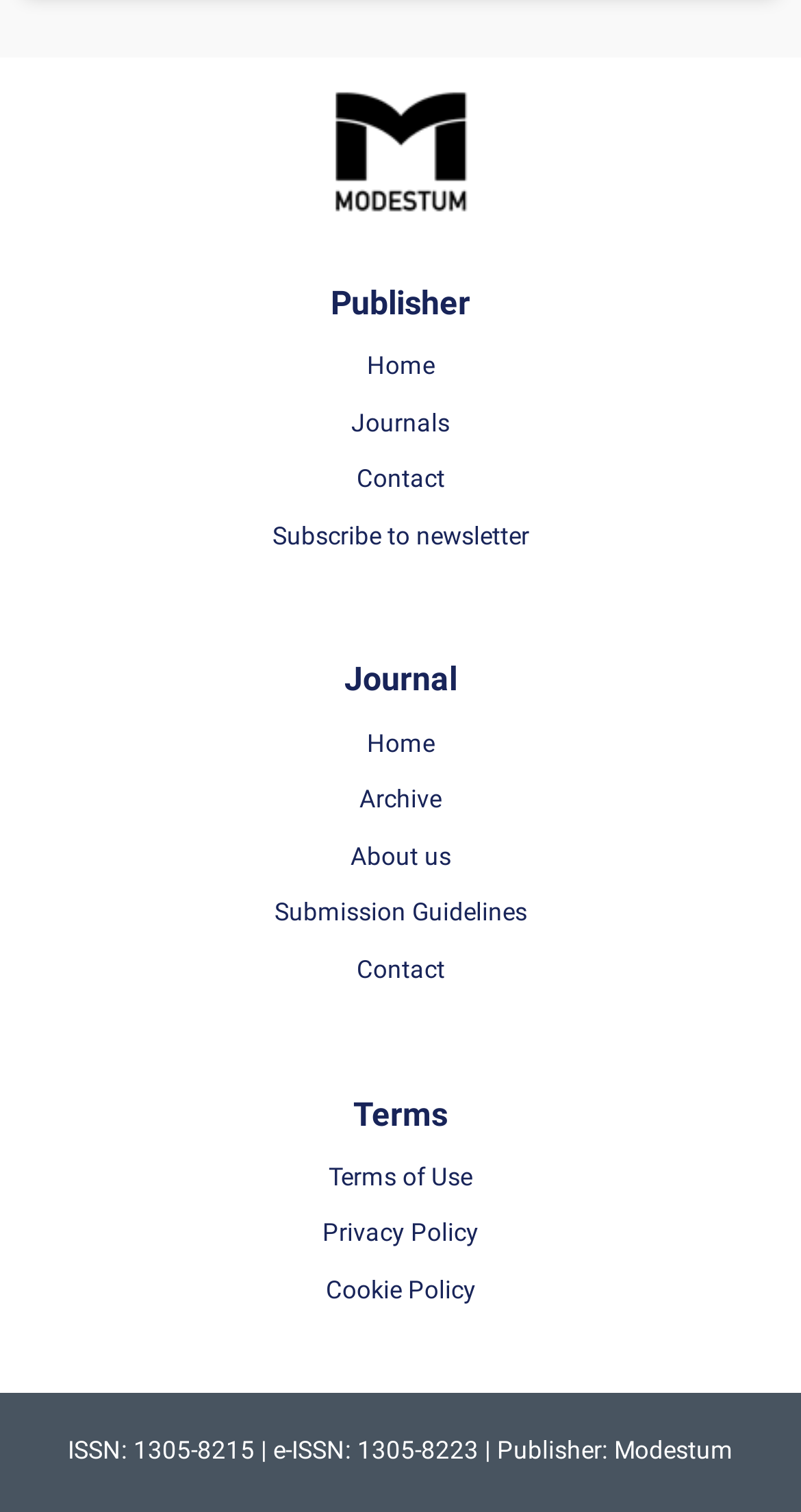Utilize the details in the image to thoroughly answer the following question: What is the publisher of the journal?

I found the answer by looking at the StaticText element at the bottom of the page, which contains the publisher information.